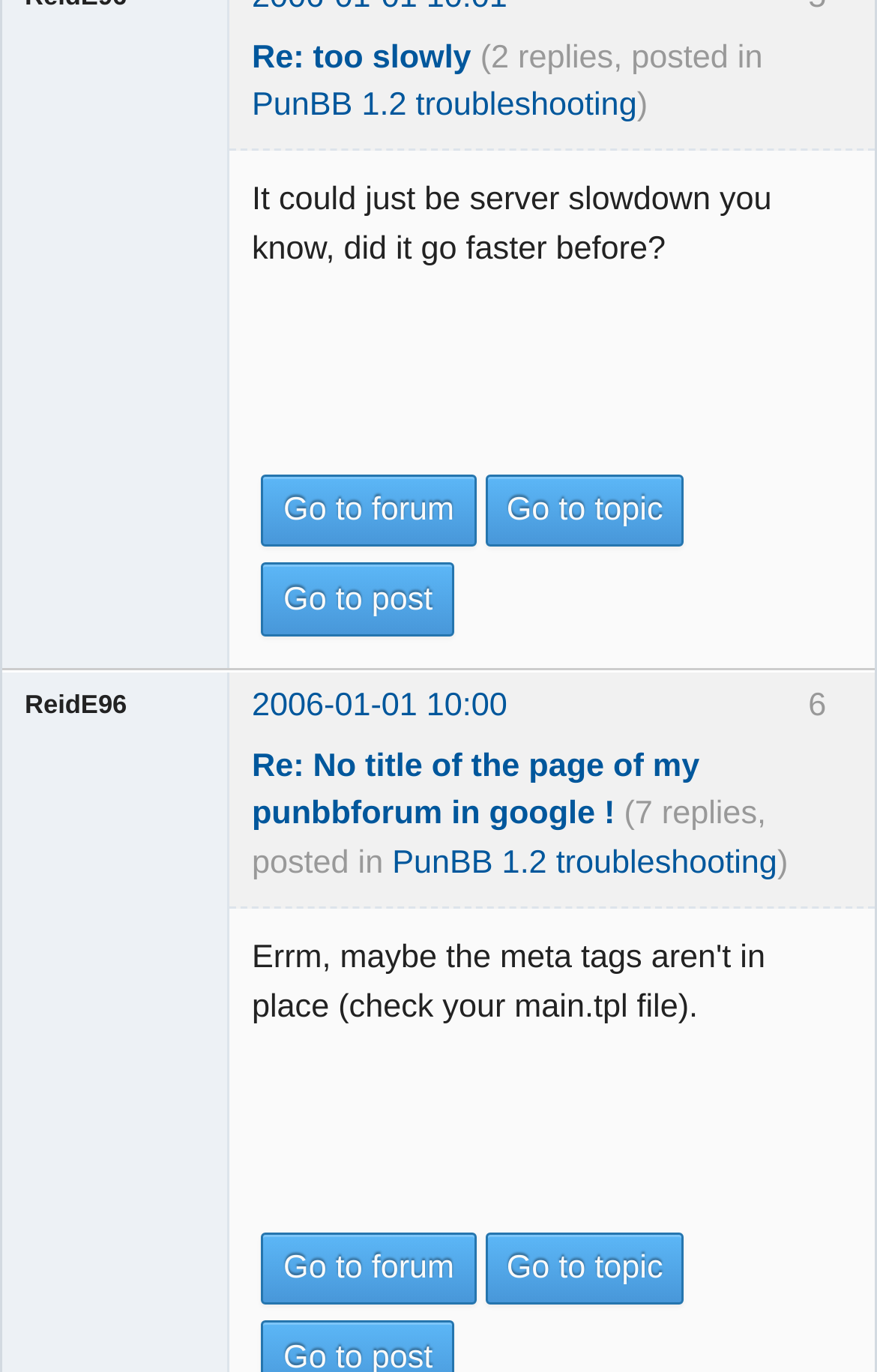Locate the bounding box coordinates for the element described below: "2006-01-01 10:00". The coordinates must be four float values between 0 and 1, formatted as [left, top, right, bottom].

[0.287, 0.502, 0.579, 0.528]